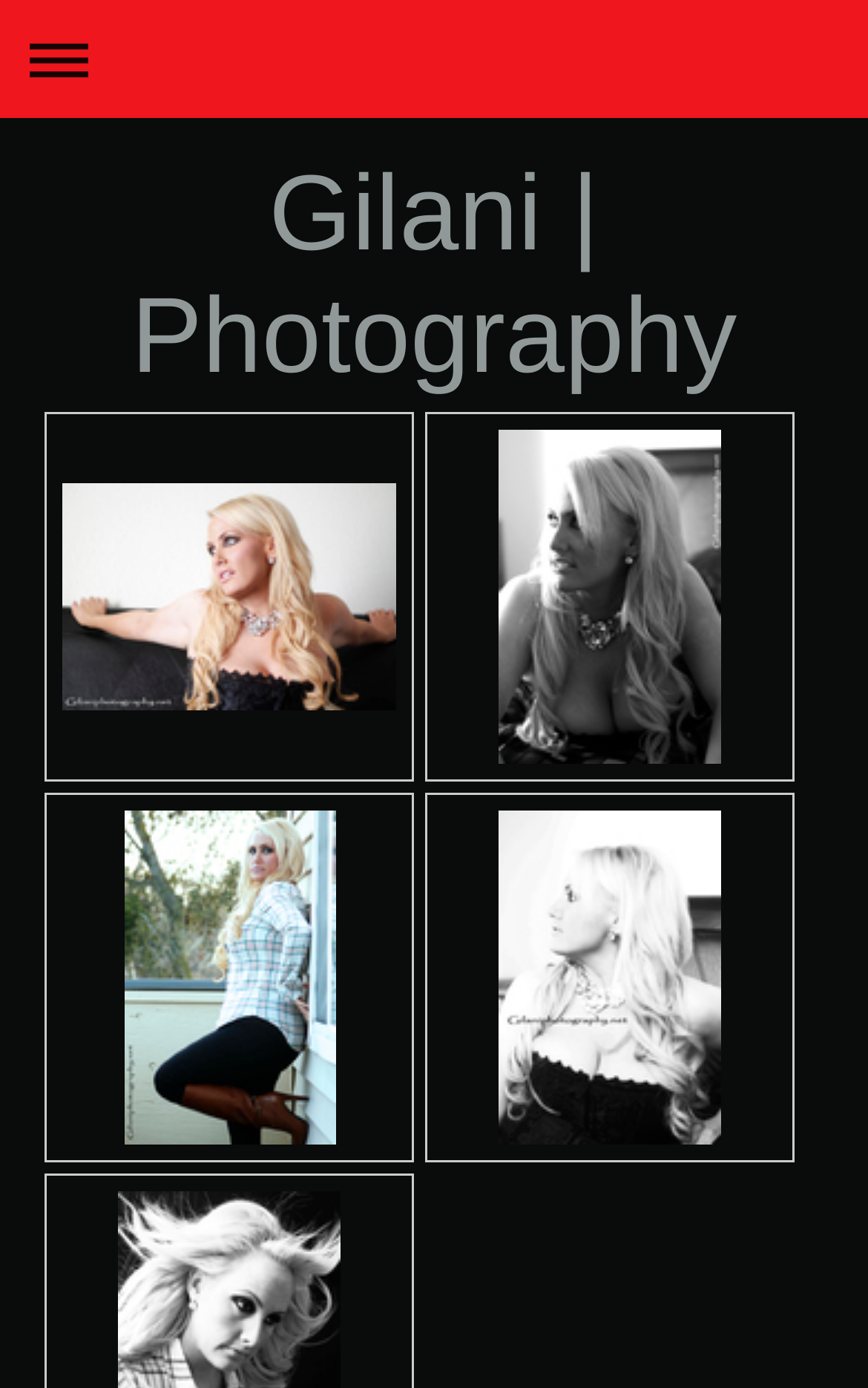Determine the bounding box coordinates of the UI element described by: "Gilani | Photography".

[0.151, 0.112, 0.849, 0.286]